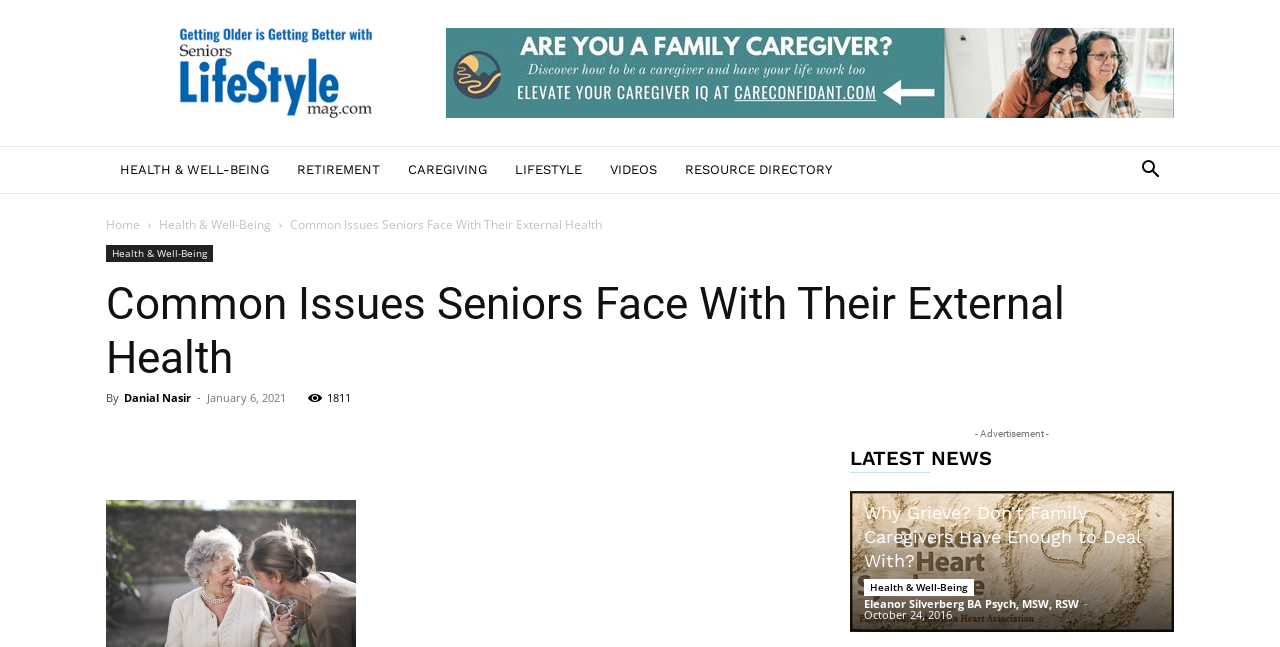Identify and provide the bounding box coordinates of the UI element described: "WhatsApp". The coordinates should be formatted as [left, top, right, bottom], with each number being a float between 0 and 1.

[0.191, 0.654, 0.222, 0.716]